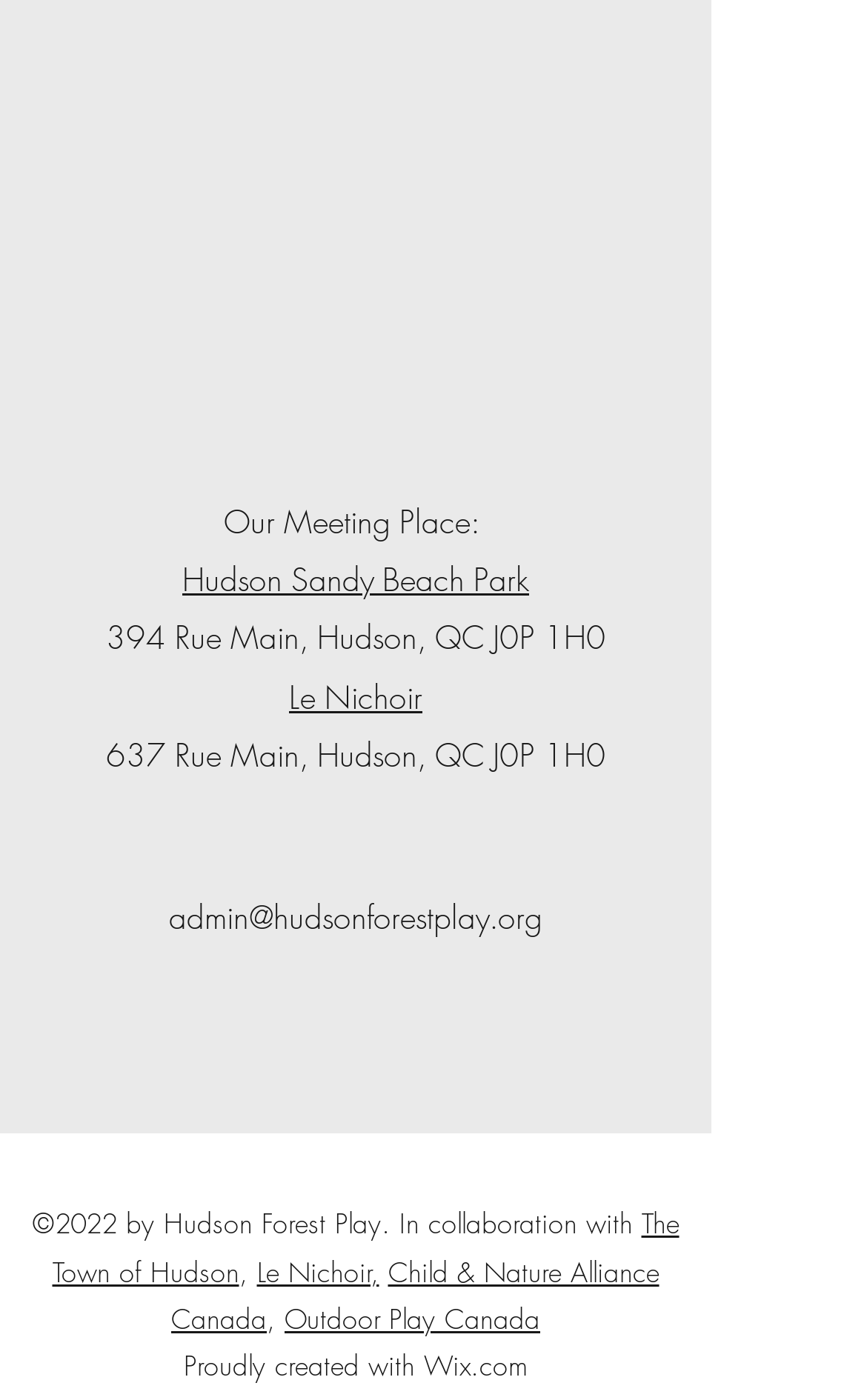What is the website creation platform?
Please use the visual content to give a single word or phrase answer.

Wix.com